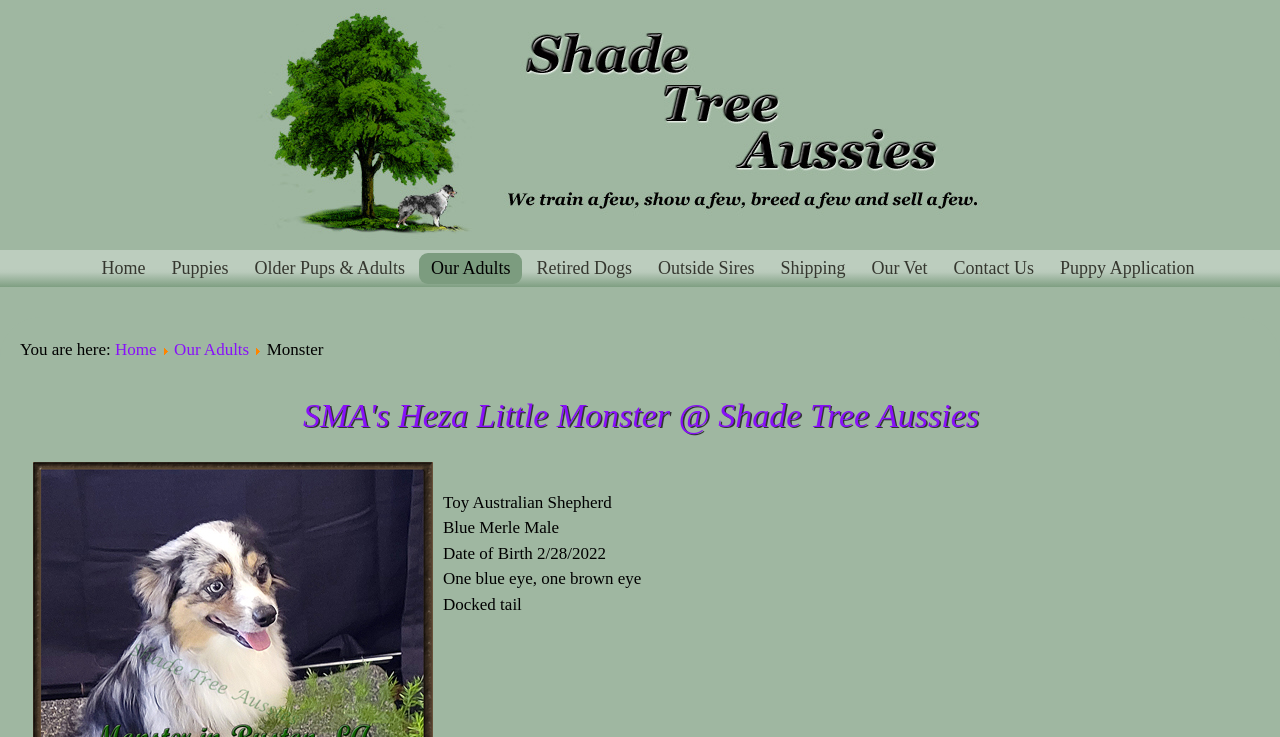What is unique about the dog's eyes?
Could you answer the question with a detailed and thorough explanation?

The webpage contains a section with the text 'One blue eye, one brown eye', which suggests that the dog has a unique feature of having one blue eye and one brown eye.